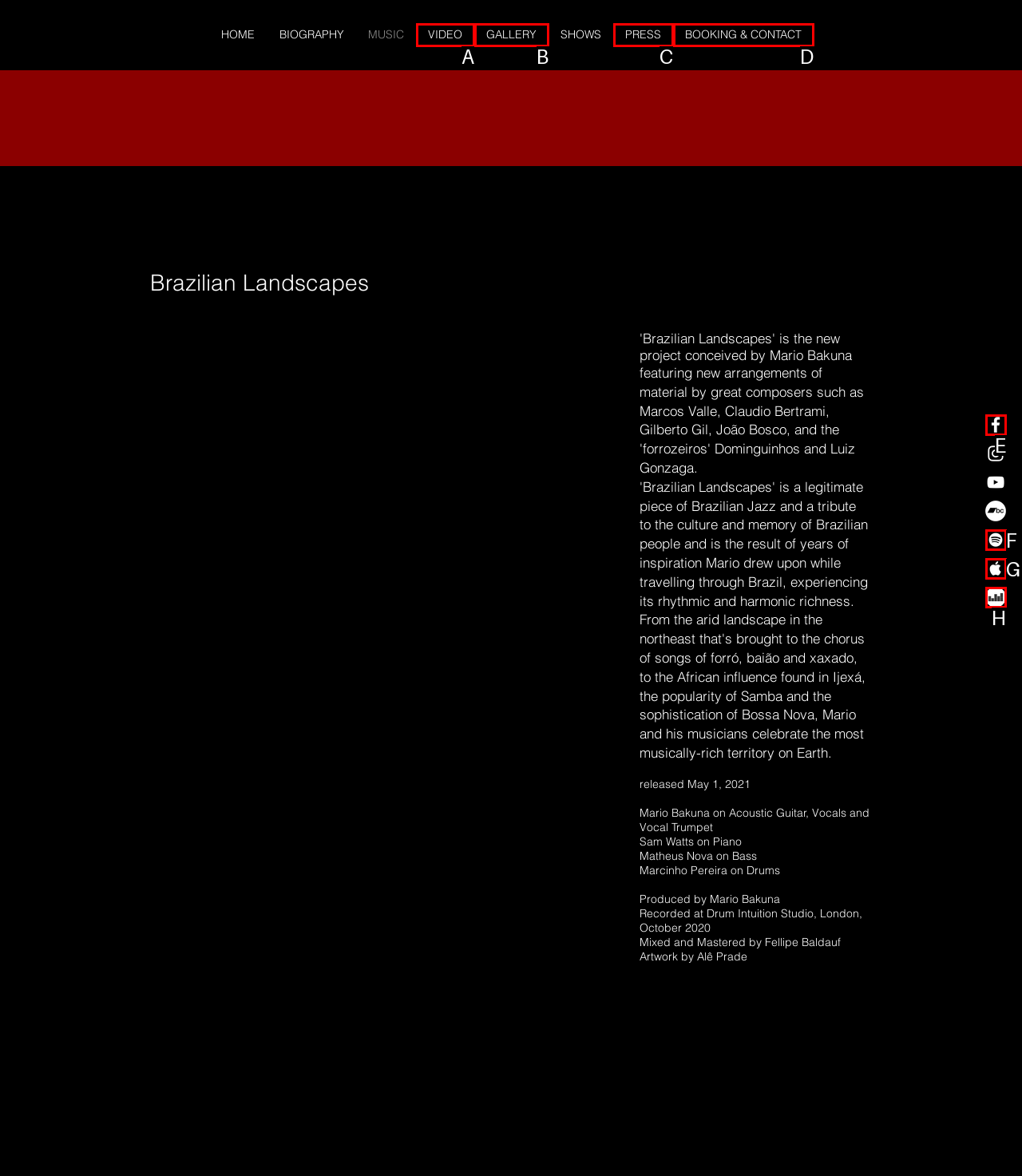Which option is described as follows: aria-label="White Apple Music Icon"
Answer with the letter of the matching option directly.

G